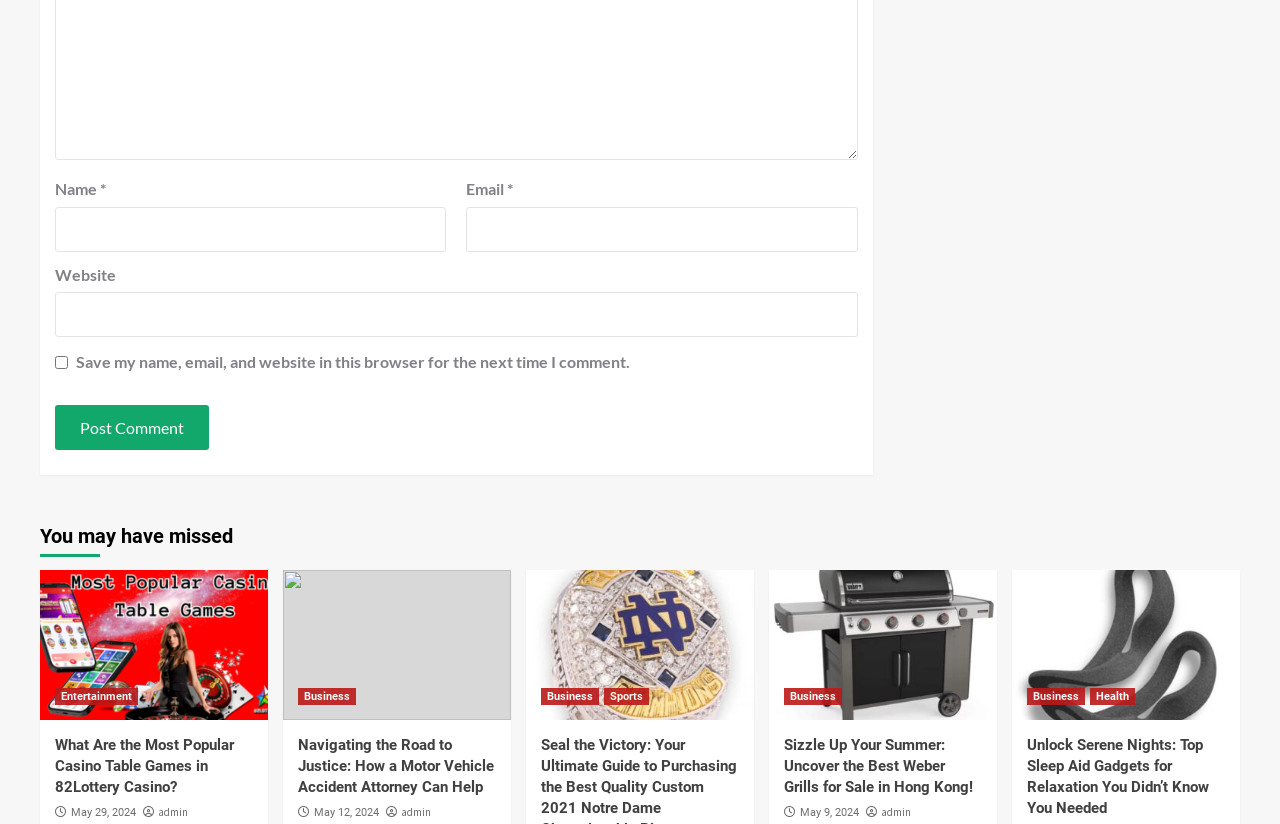Based on what you see in the screenshot, provide a thorough answer to this question: What type of content is displayed in the figures?

The figures are identified by their bounding box coordinates and contain links with descriptive text, such as 'buy best quality custom 2021 Notre Dame championship ring' and 'BBQ grills and accessories in Hong Kong'. This suggests that the figures are displaying images related to the linked content.